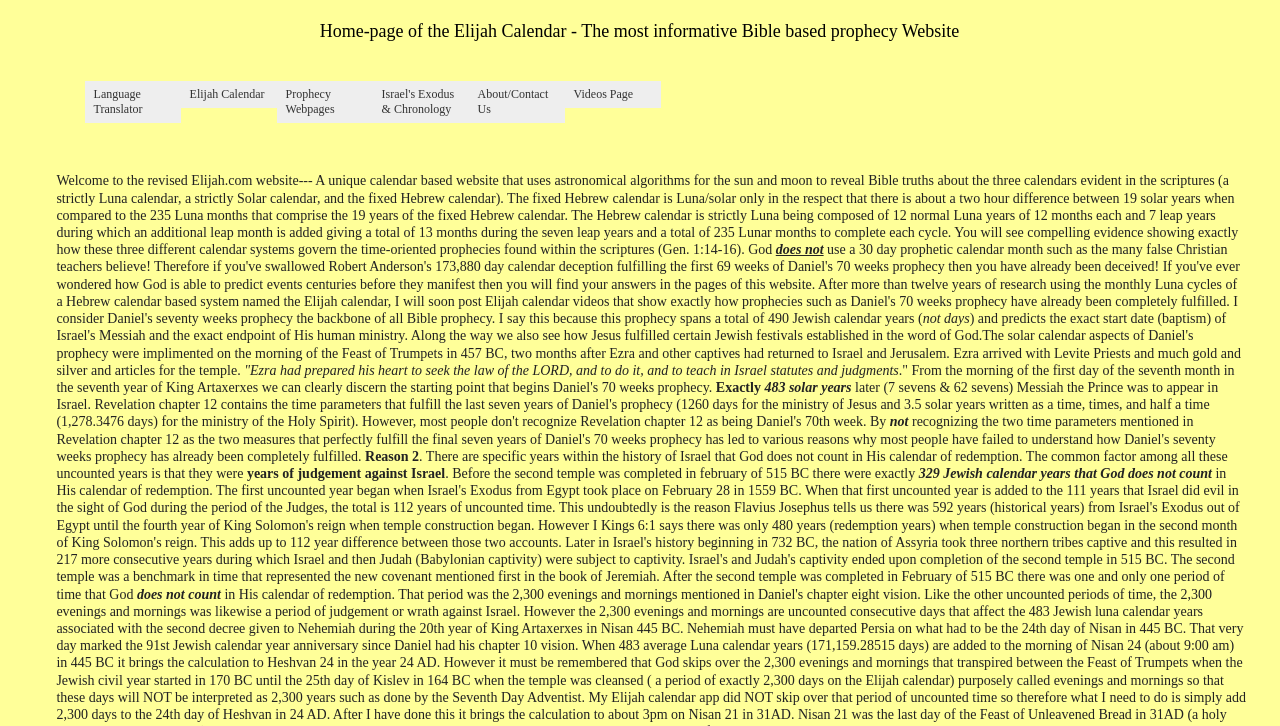What is the significance of Daniel's 70 weeks prophecy?
Give a detailed and exhaustive answer to the question.

The webpage mentions that from the morning of the first day of the seventh month in the seventh year of King Artaxerxes, we can clearly discern the starting point that begins Daniel's 70 weeks prophecy.